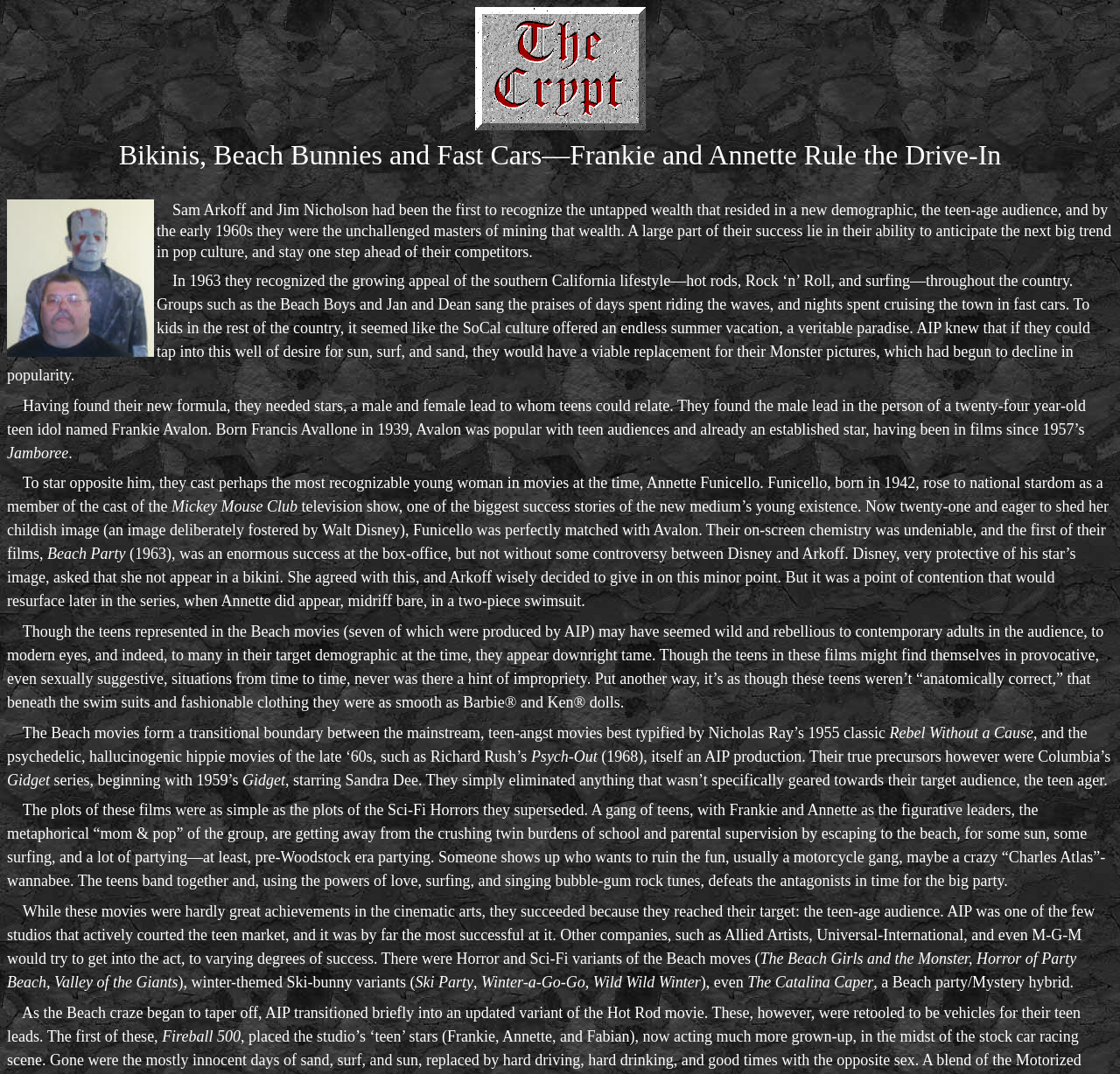Answer the question below using just one word or a short phrase: 
What is the title of the first Beach movie?

Beach Party